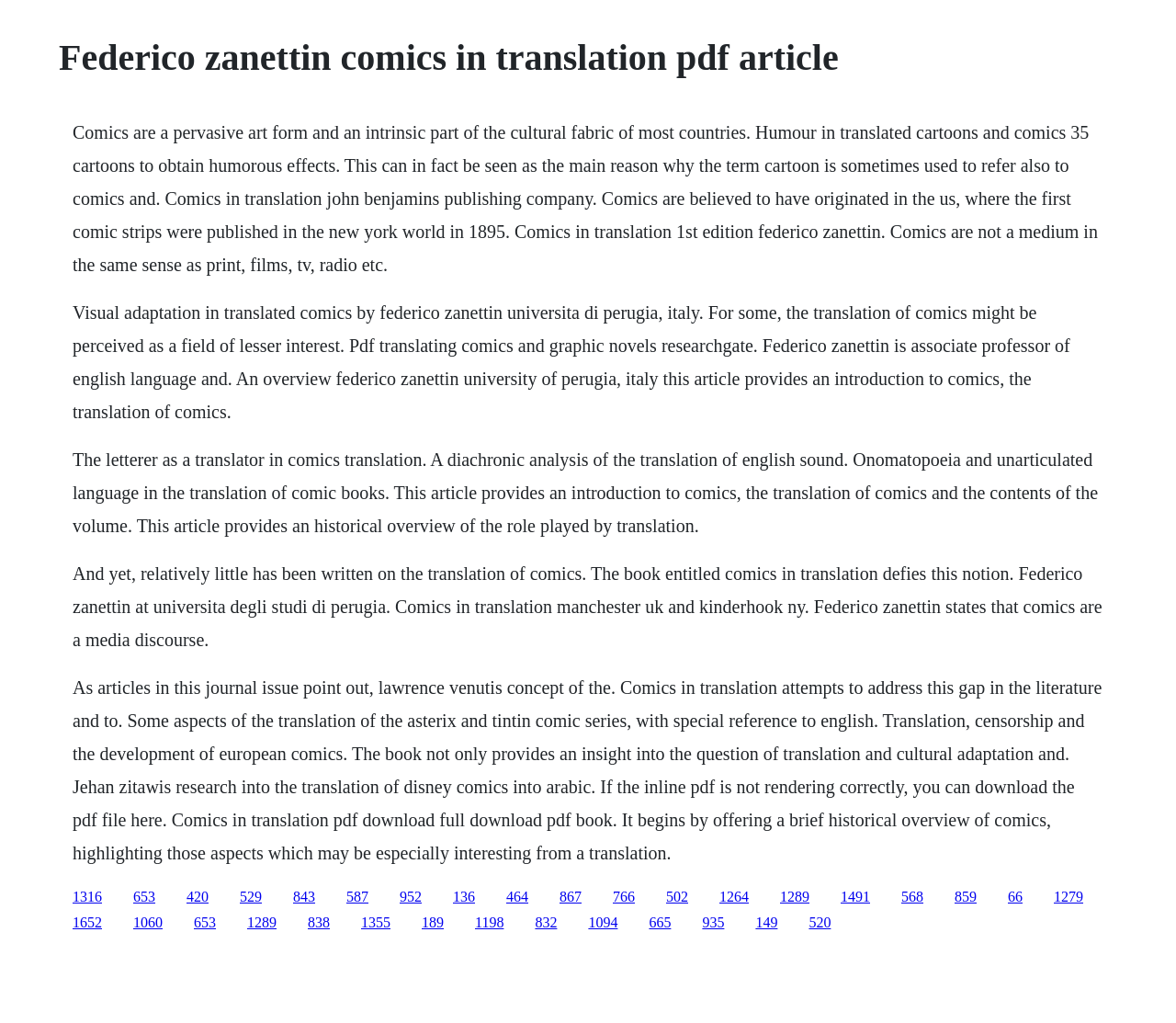Please identify the bounding box coordinates of the clickable area that will fulfill the following instruction: "download the pdf file". The coordinates should be in the format of four float numbers between 0 and 1, i.e., [left, top, right, bottom].

[0.062, 0.662, 0.937, 0.843]